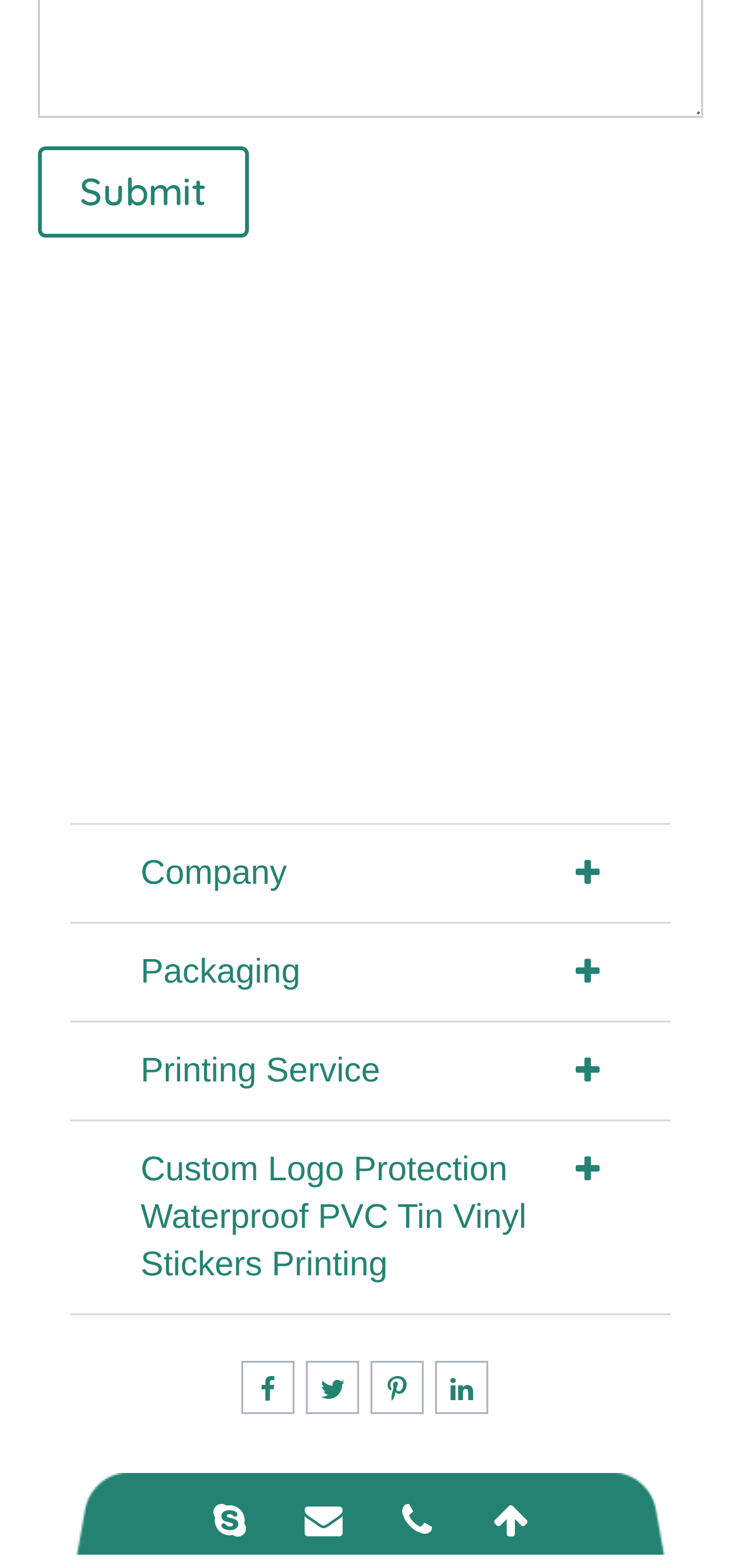Is the company's website navigable?
Please interpret the details in the image and answer the question thoroughly.

The webpage provides a link to 'TOP' at the bottom, which suggests that the website is navigable and allows users to easily return to the top of the page.